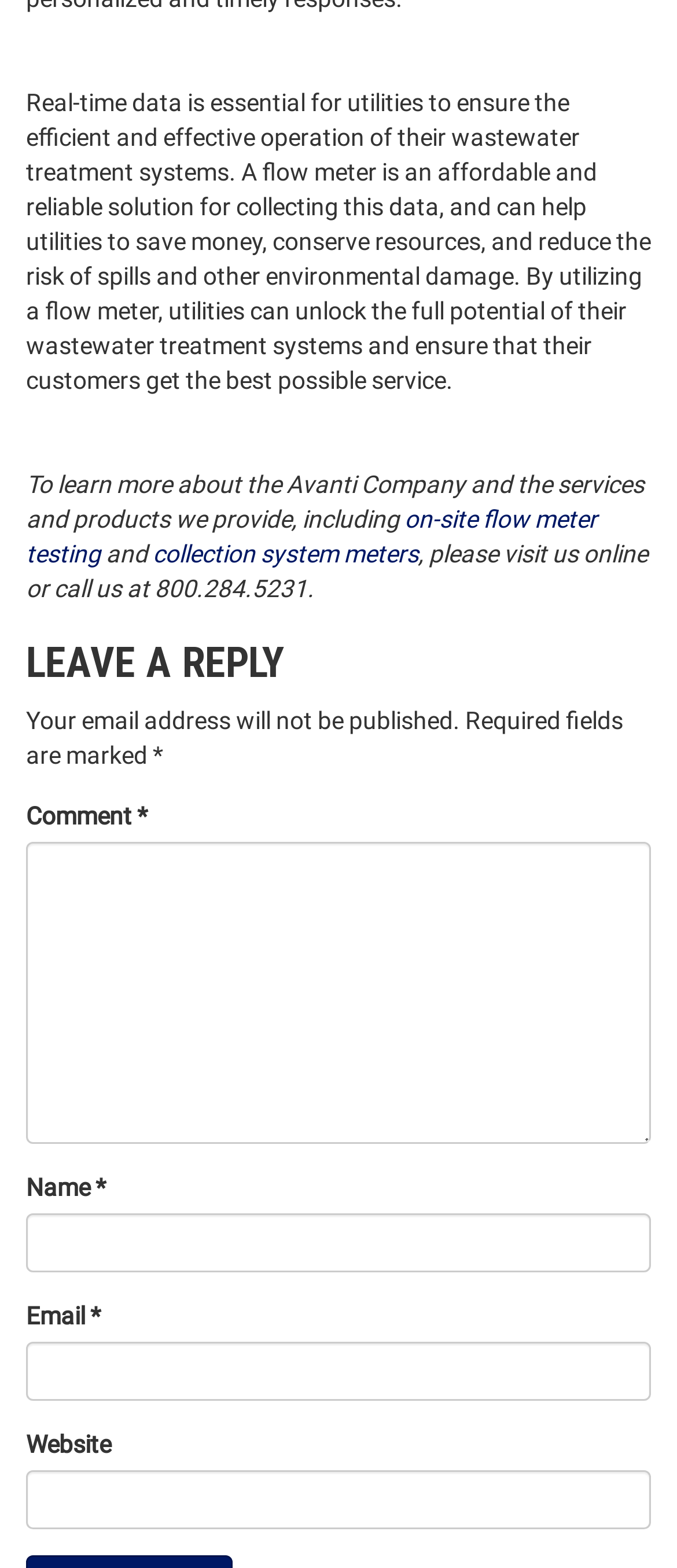Use a single word or phrase to answer the following:
What is the purpose of a flow meter in wastewater treatment systems?

Collecting real-time data